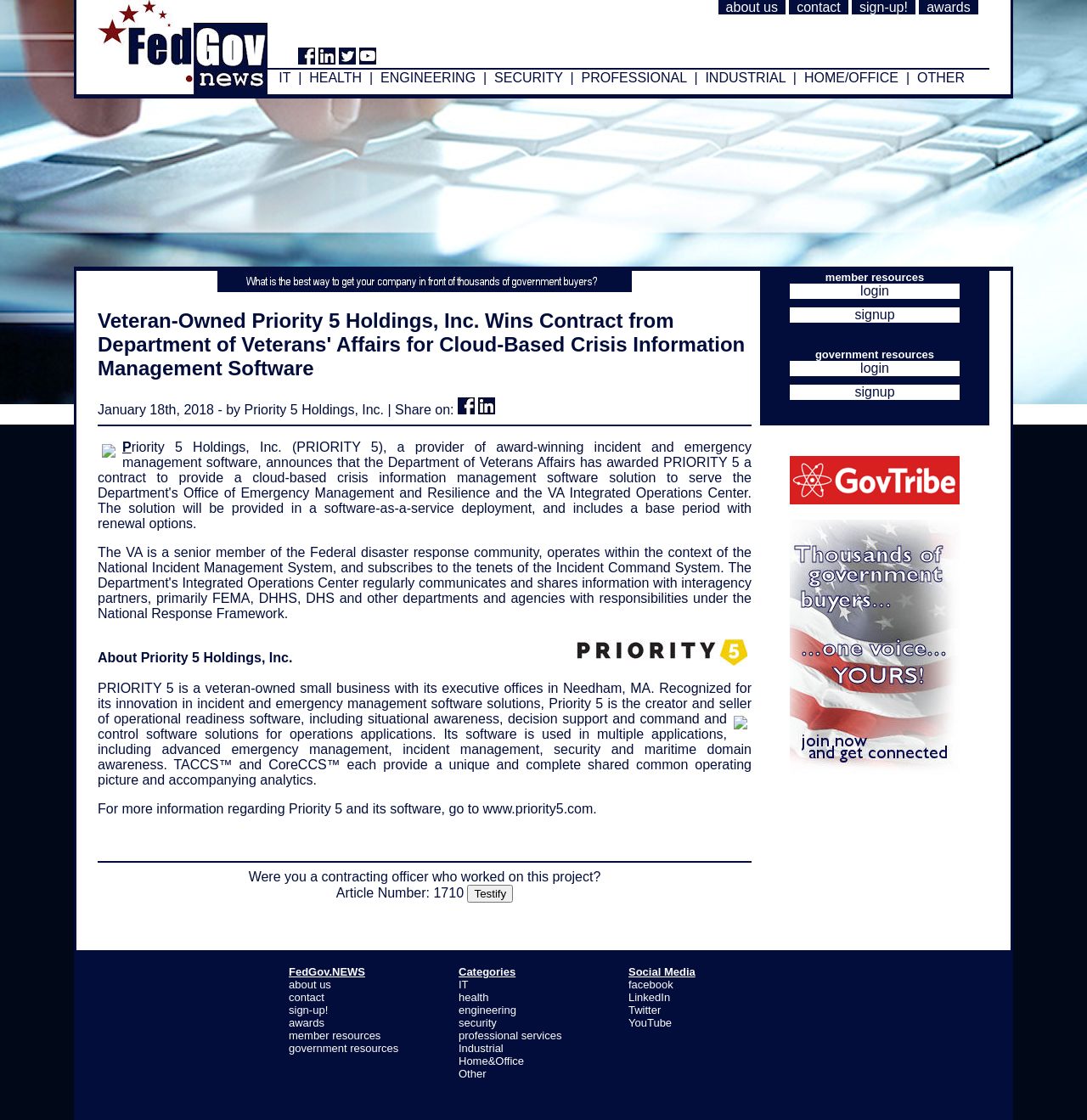Find the bounding box of the UI element described as follows: "Community Manager Forum".

None